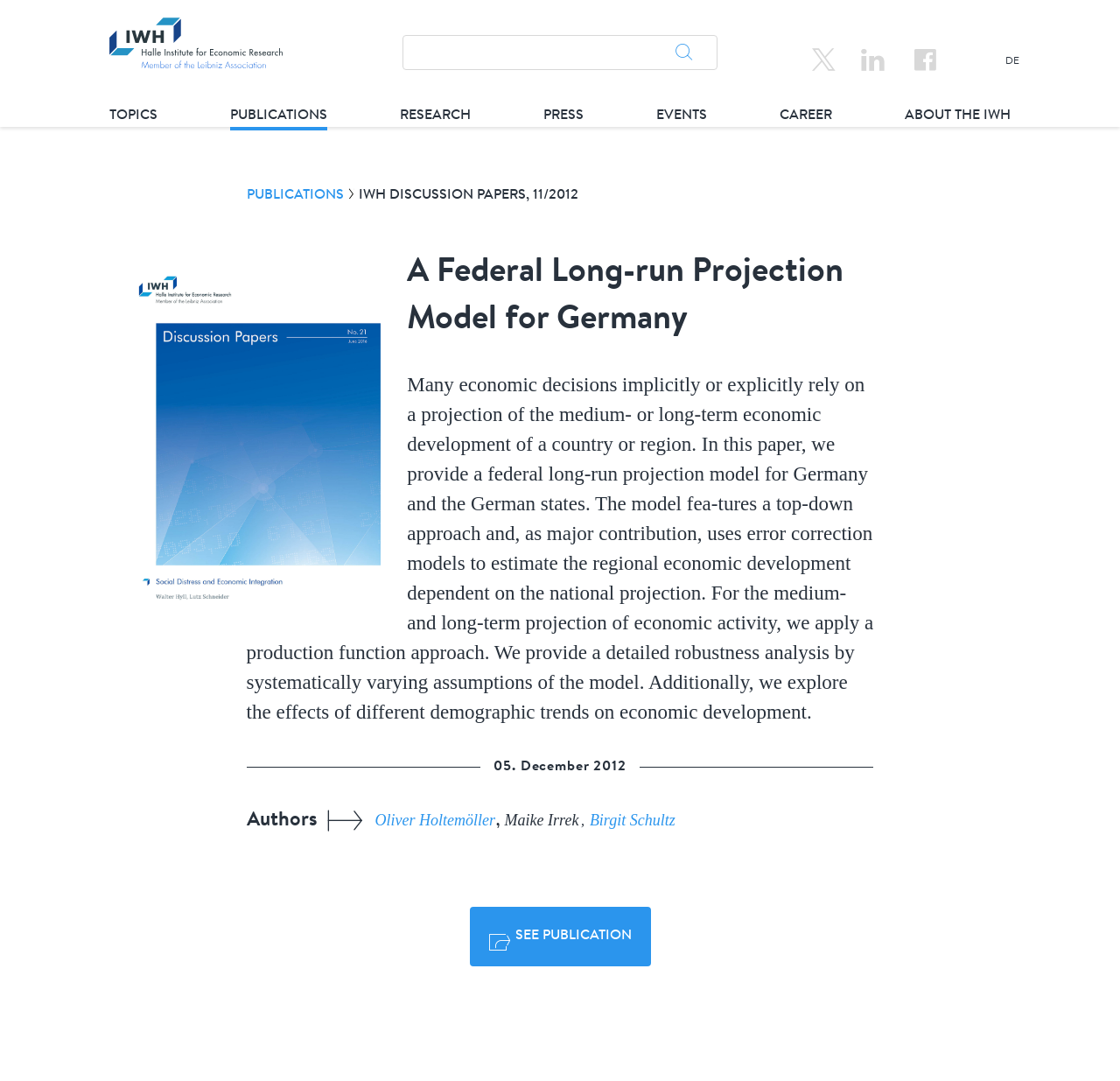Please provide the bounding box coordinates for the element that needs to be clicked to perform the instruction: "View the publication topics". The coordinates must consist of four float numbers between 0 and 1, formatted as [left, top, right, bottom].

[0.098, 0.1, 0.141, 0.114]